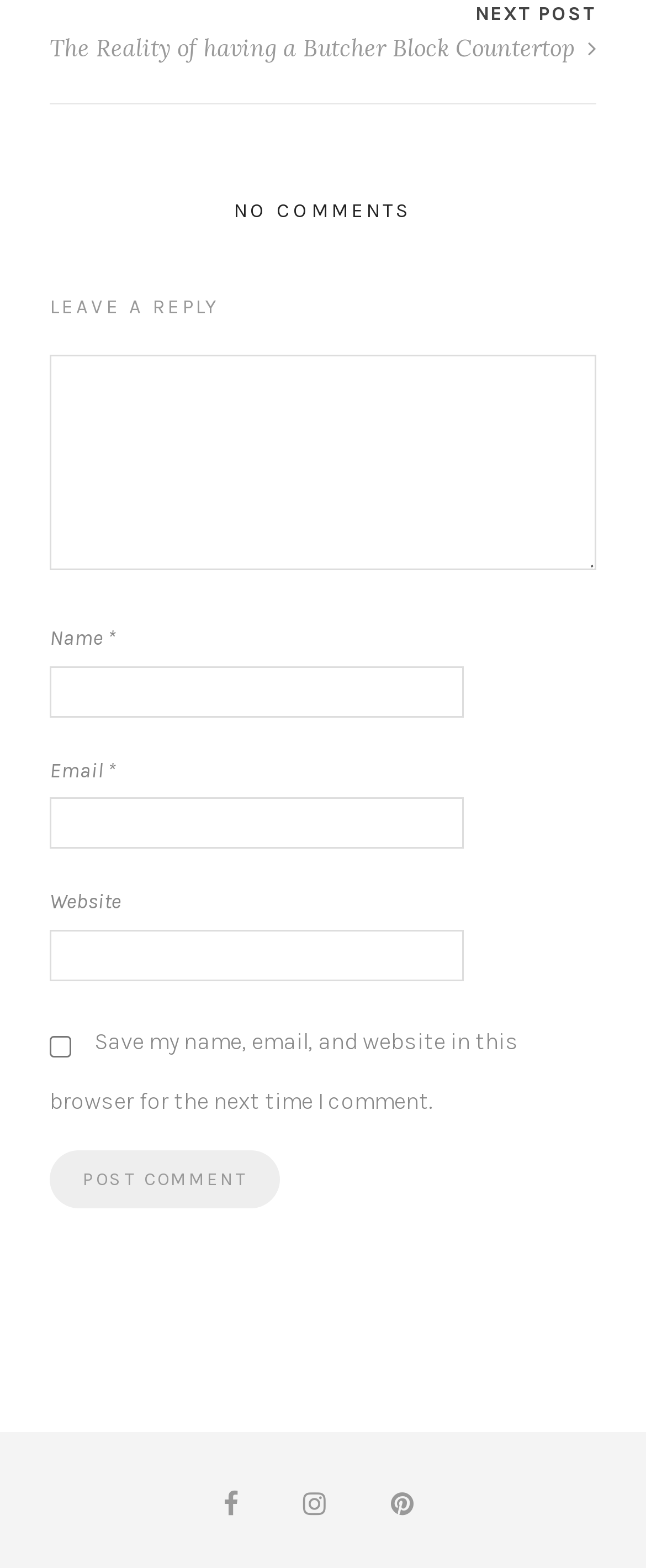What is the purpose of the textbox with label 'Name'?
Refer to the screenshot and respond with a concise word or phrase.

To input name